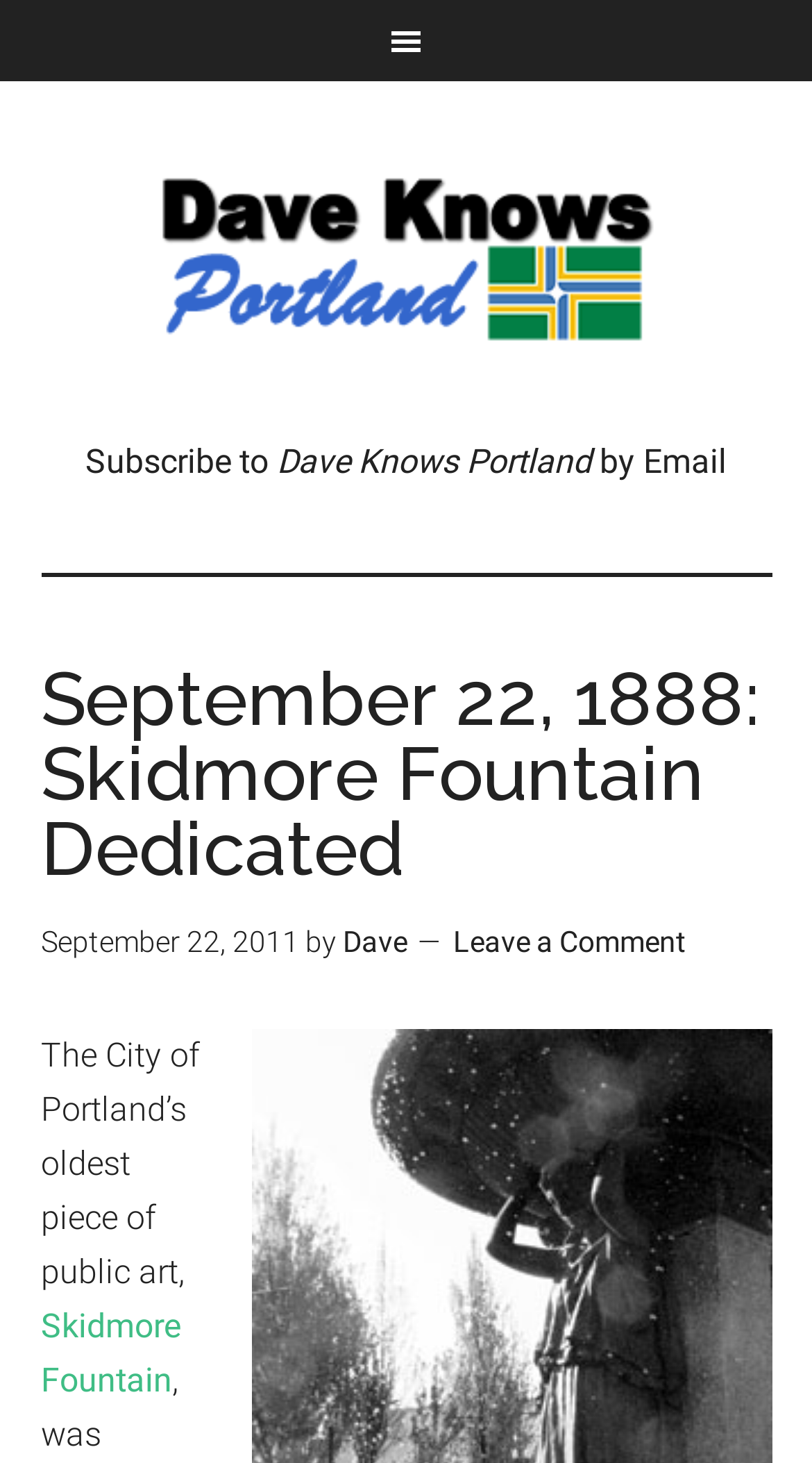What can you do with this article?
From the screenshot, supply a one-word or short-phrase answer.

Leave a Comment